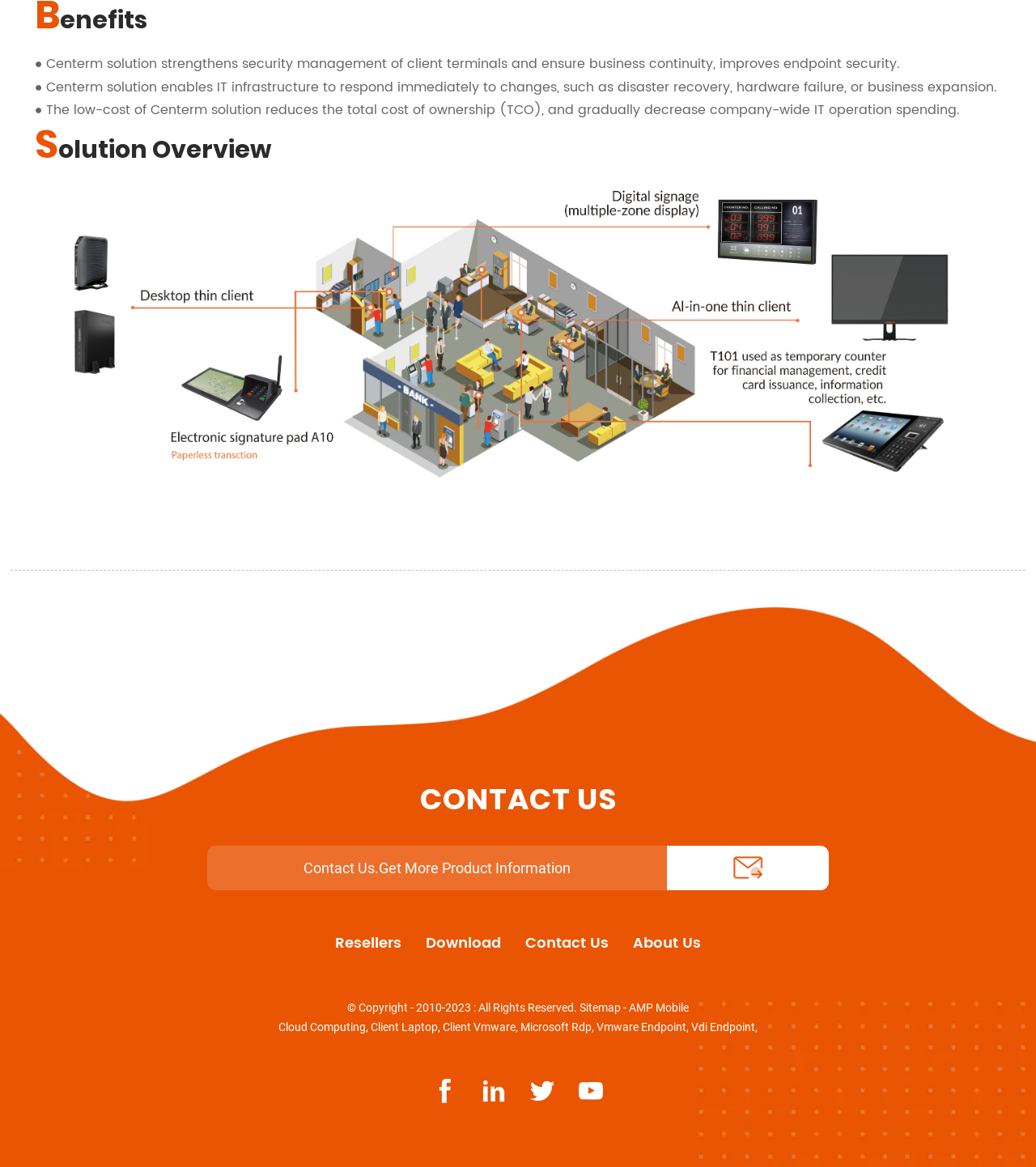Locate the bounding box for the described UI element: "More payment options". Ensure the coordinates are four float numbers between 0 and 1, formatted as [left, top, right, bottom].

None